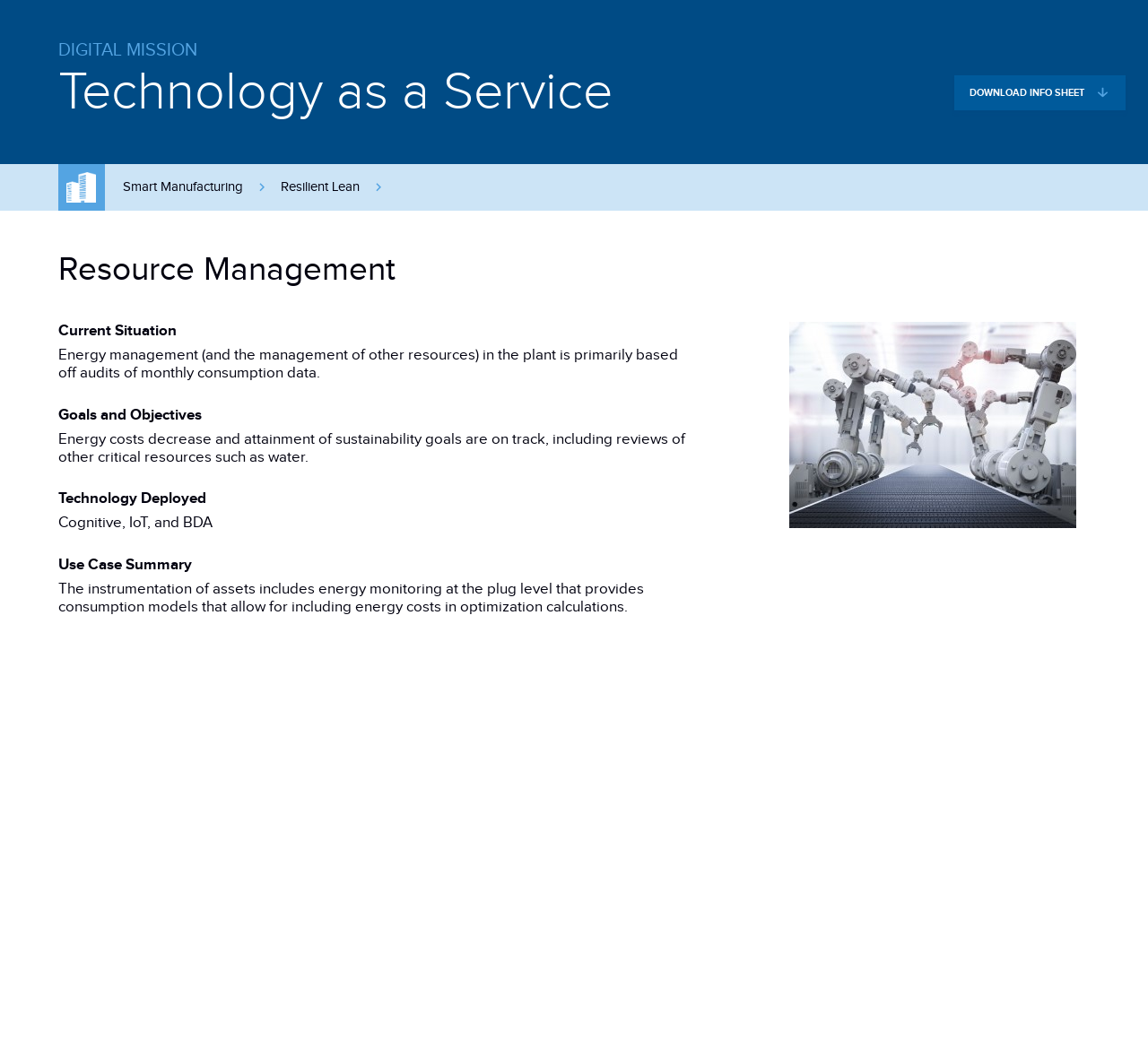Please find the bounding box coordinates in the format (top-left x, top-left y, bottom-right x, bottom-right y) for the given element description. Ensure the coordinates are floating point numbers between 0 and 1. Description: DOWNLOAD INFO SHEET

[0.831, 0.072, 0.98, 0.106]